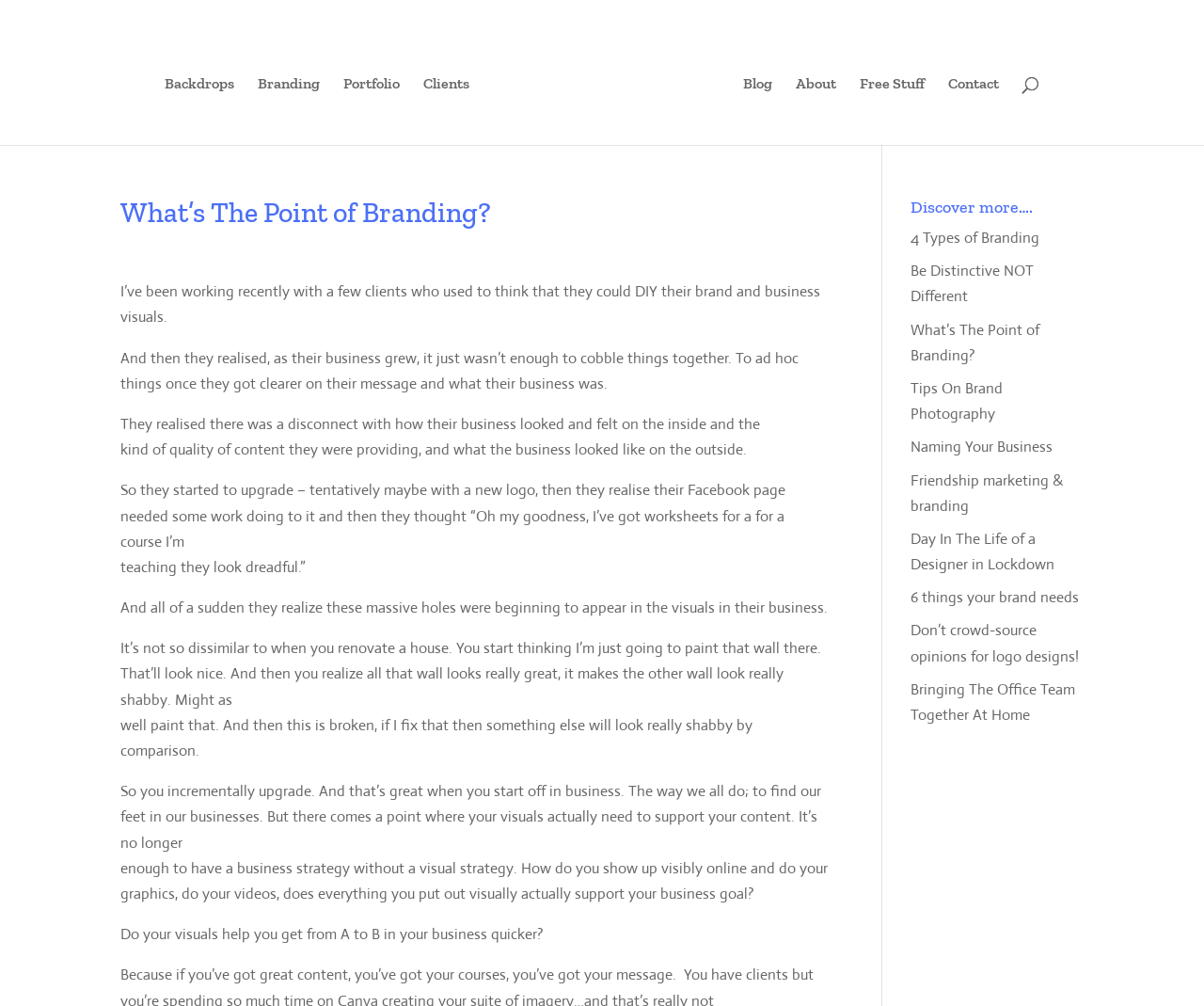Explain in detail what you observe on this webpage.

The webpage is about branding and its importance in business. At the top, there is a navigation menu with links to "Backdrops", "Branding", "Portfolio", "Clients", "Blog", "About", "Free Stuff", and "Contact". Below the navigation menu, there is a logo of "Bespoke Backdrops & Branding" with a link to the same.

The main content of the webpage is an article titled "What's The Point of Branding?" which discusses the importance of branding in business. The article is divided into several paragraphs, each describing the need for a visual strategy to support business goals. The text explains how businesses often start with DIY branding but eventually realize the need for a more professional approach.

Below the article, there is a section titled "Discover more…." with links to several related articles, including "4 Types of Branding", "Be Distinctive NOT Different", "What's The Point of Branding?", and others. These links are arranged in a column, with the title "Discover more…." at the top.